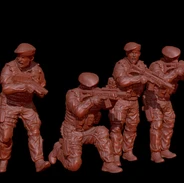Review the image closely and give a comprehensive answer to the question: How many action figures are depicted in the image?

The caption clearly mentions that the image features a detailed depiction of four action figures representing armed soldiers in dynamic poses.